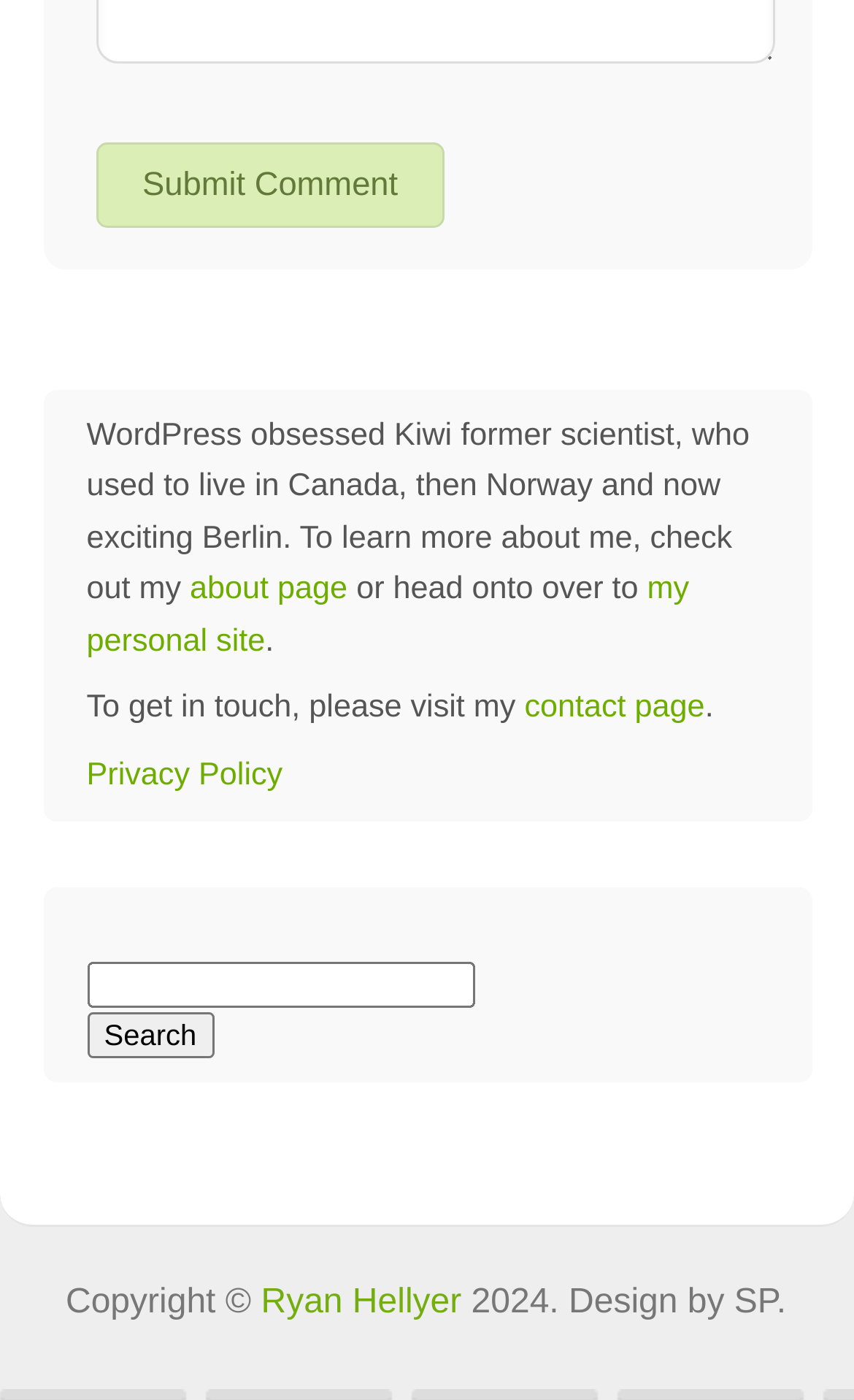What is the author's name?
Using the visual information, reply with a single word or short phrase.

Ryan Hellyer